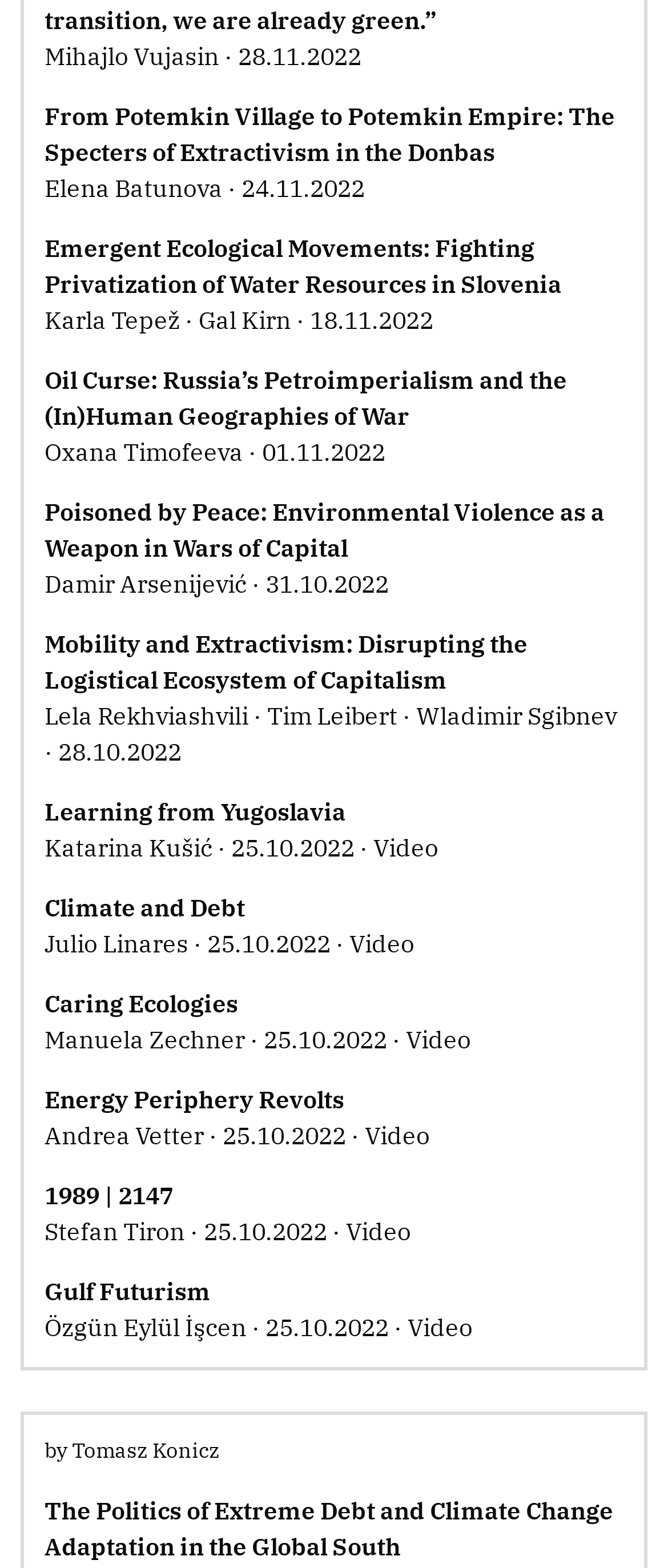Please locate the bounding box coordinates of the element that should be clicked to complete the given instruction: "Watch video 'Learning from Yugoslavia'".

[0.559, 0.531, 0.656, 0.551]